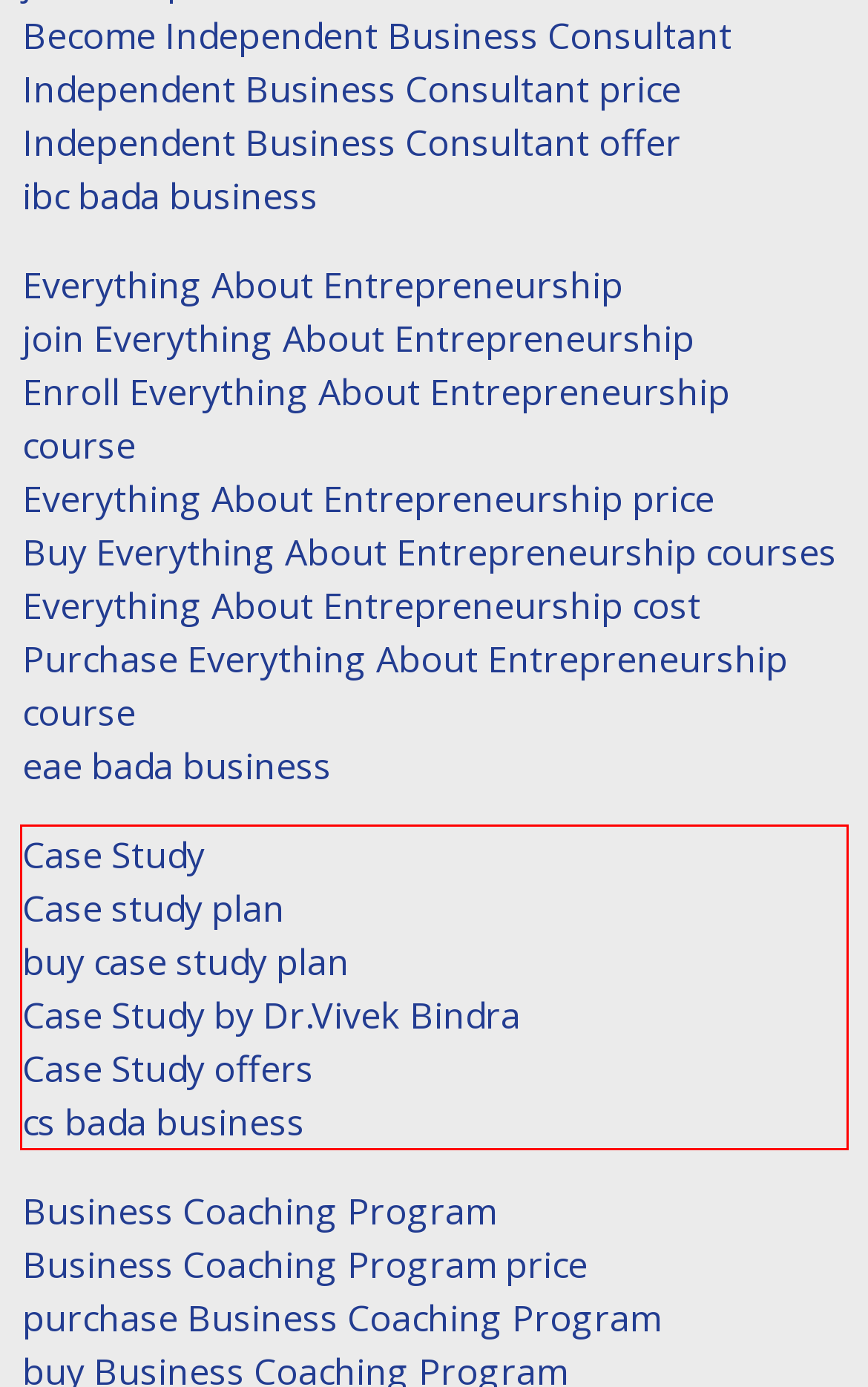Using the provided webpage screenshot, recognize the text content in the area marked by the red bounding box.

Case Study Case study plan buy case study plan Case Study by Dr.Vivek Bindra Case Study offers cs bada business